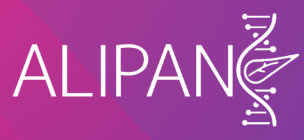What is the font color of the text 'ALIPANC'?
Please use the visual content to give a single word or phrase answer.

White